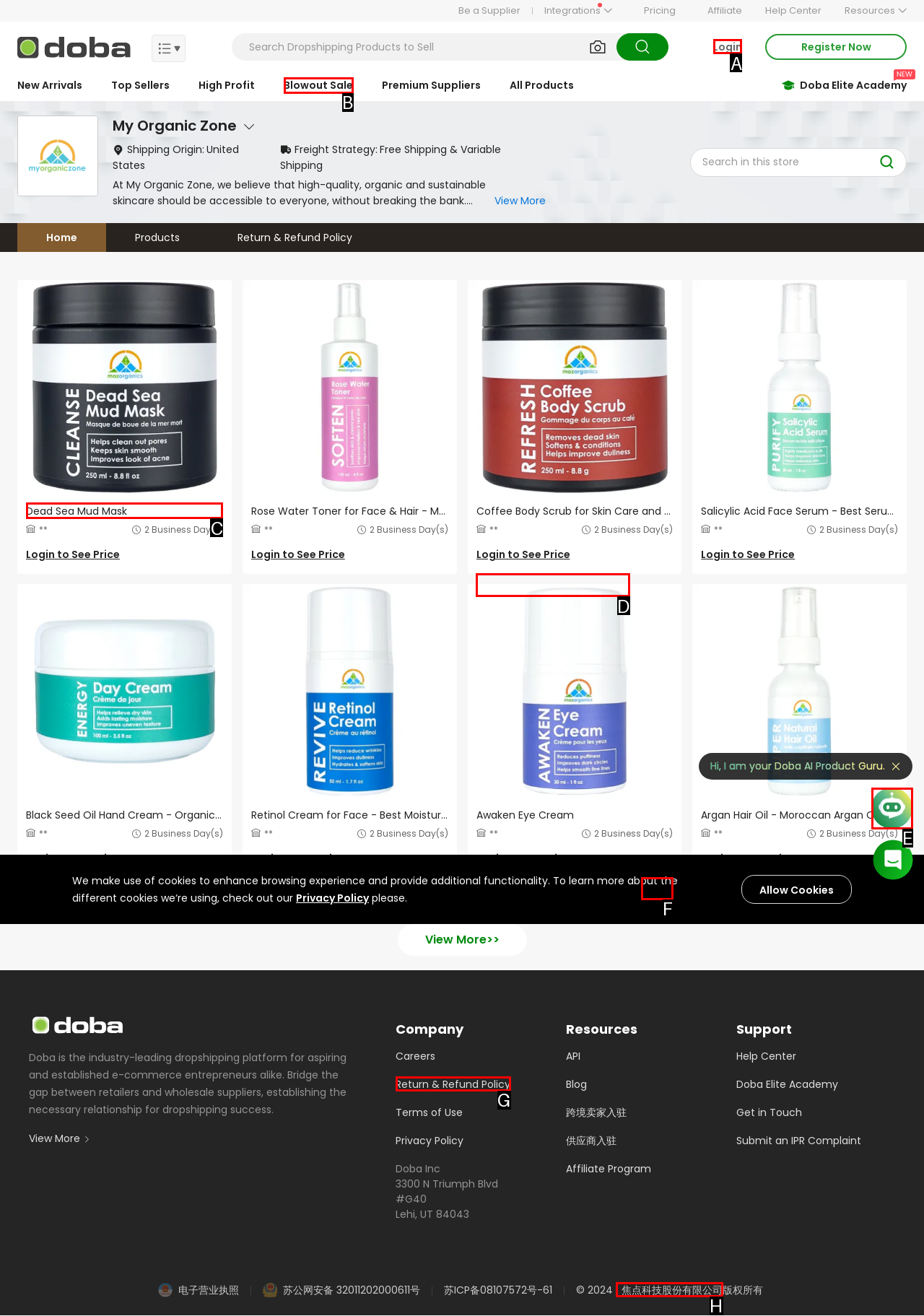Tell me which one HTML element I should click to complete this task: Login to the account Answer with the option's letter from the given choices directly.

A